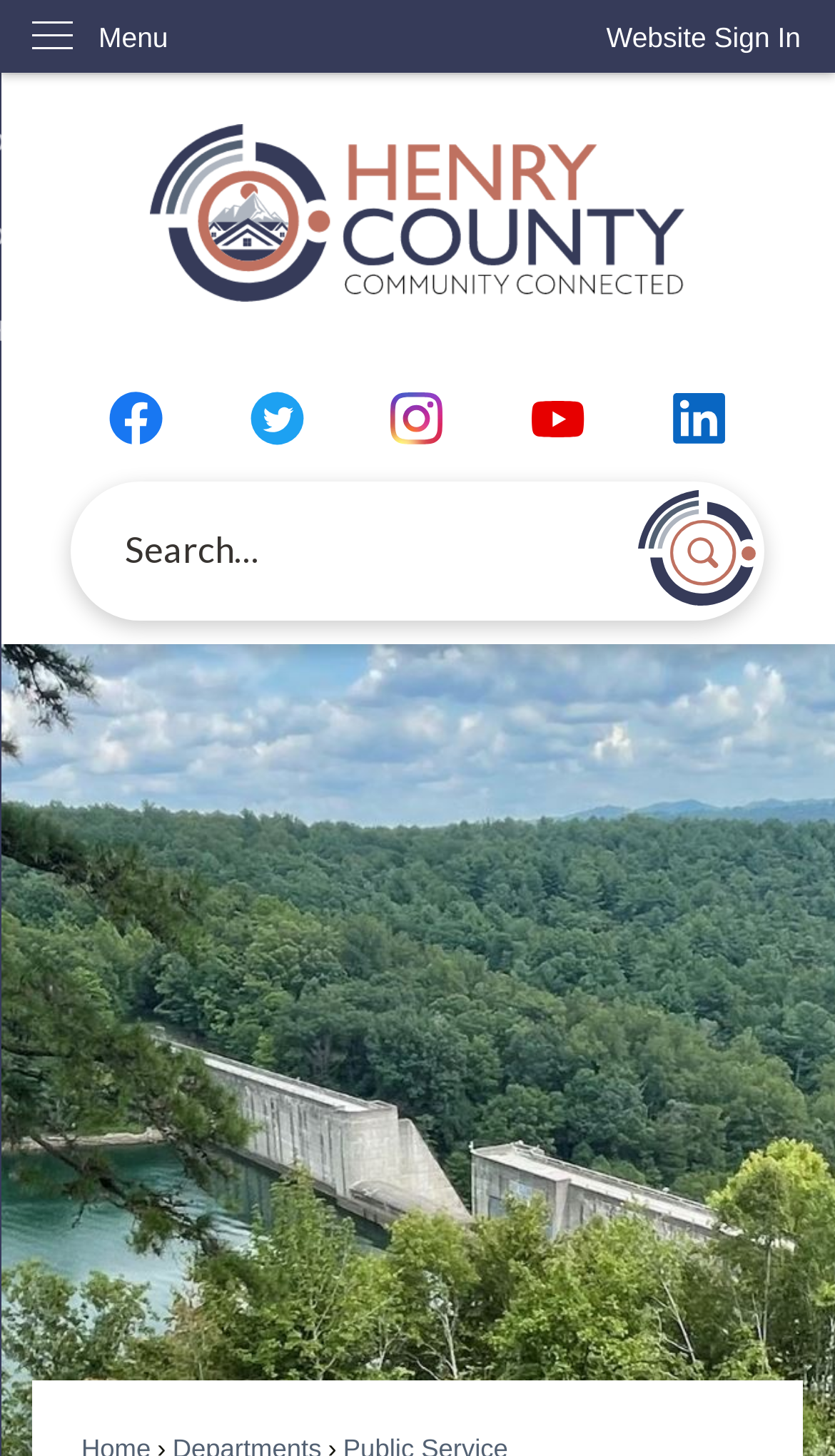Please specify the bounding box coordinates in the format (top-left x, top-left y, bottom-right x, bottom-right y), with all values as floating point numbers between 0 and 1. Identify the bounding box of the UI element described by: name="submit" value="Post Comment"

None